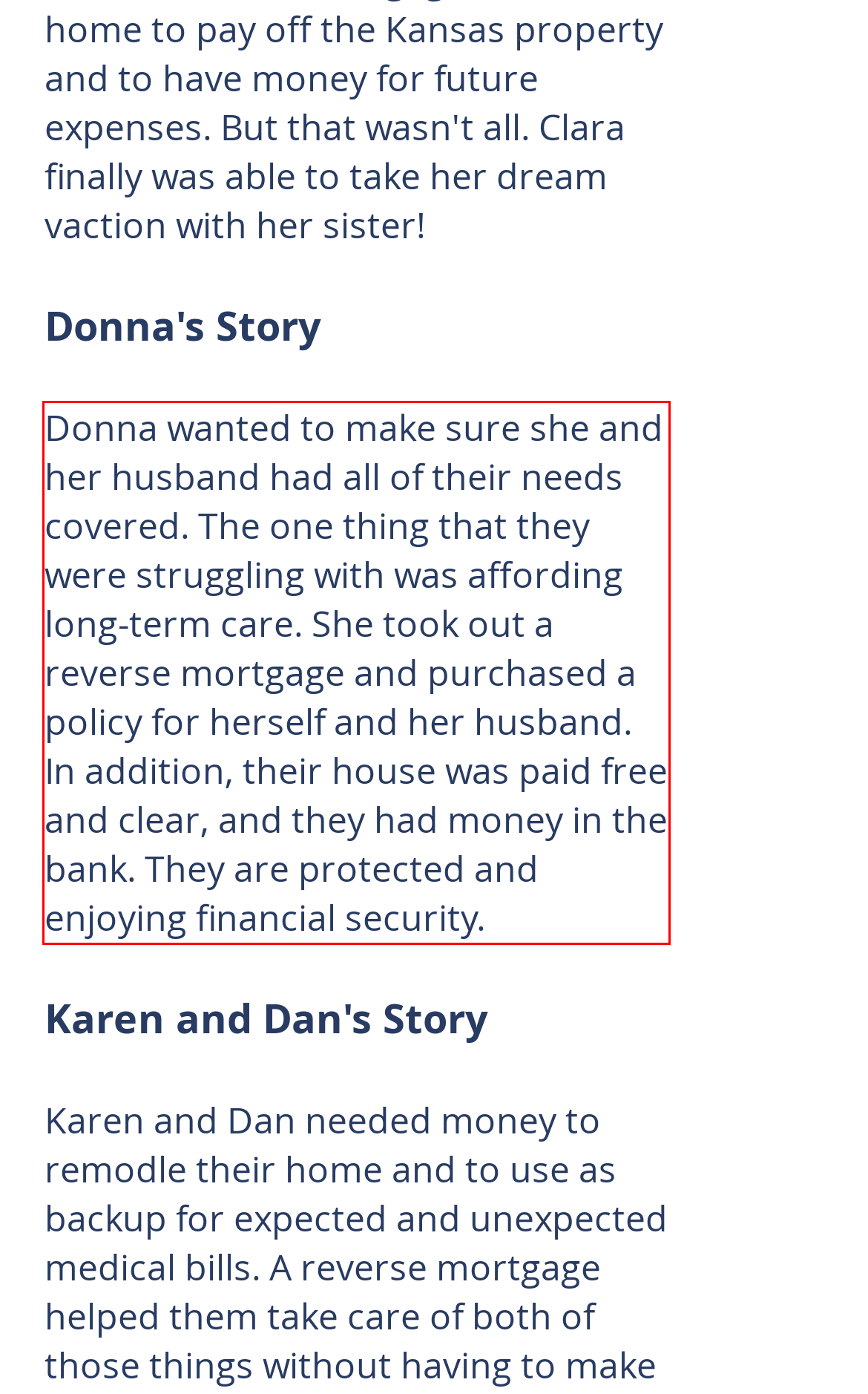Please recognize and transcribe the text located inside the red bounding box in the webpage image.

Donna wanted to make sure she and her husband had all of their needs covered. The one thing that they were struggling with was affording long-term care. She took out a reverse mortgage and purchased a policy for herself and her husband. In addition, their house was paid free and clear, and they had money in the bank. They are protected and enjoying financial security.